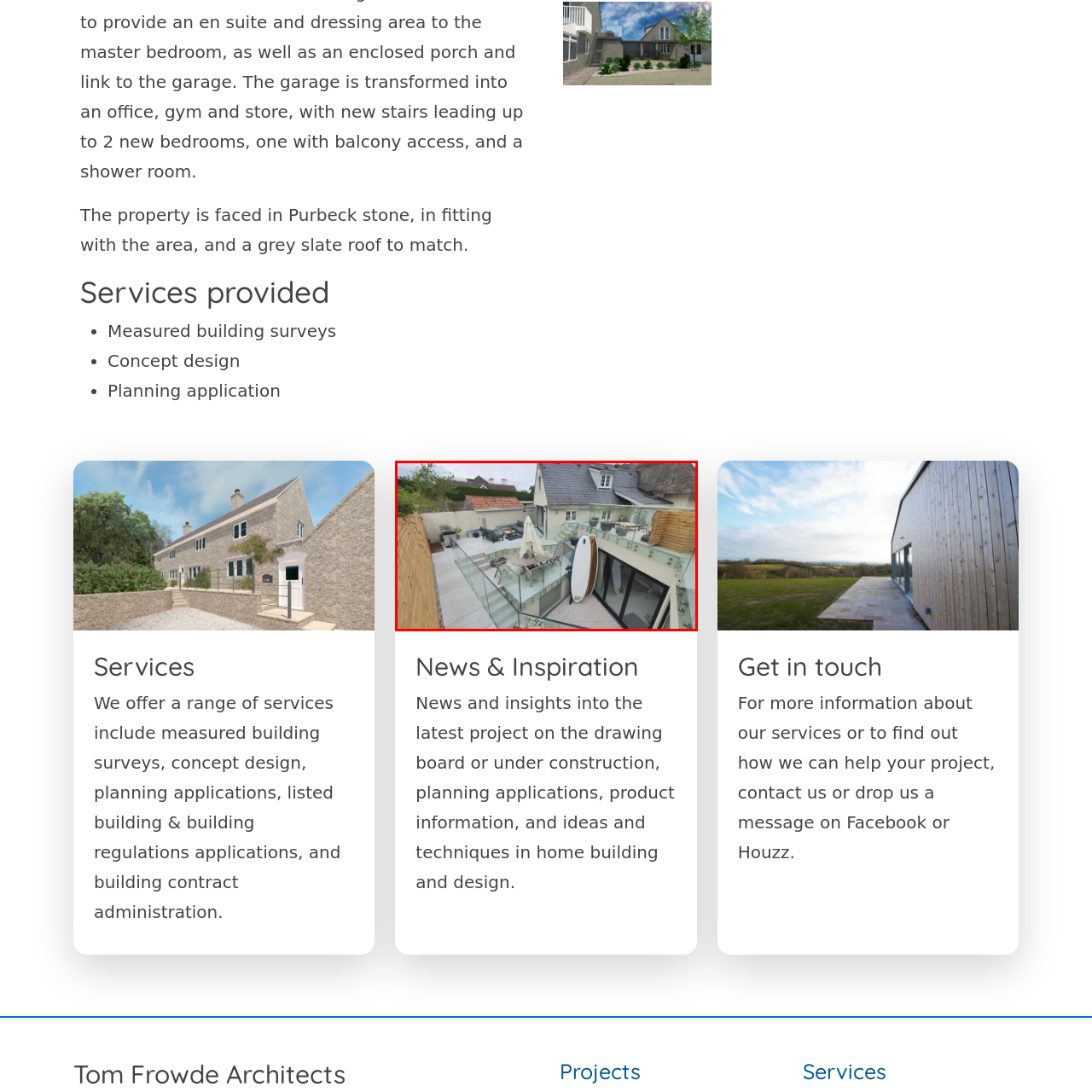Focus on the section encased in the red border, What is leaning against the wall? Give your response as a single word or phrase.

A surfboard